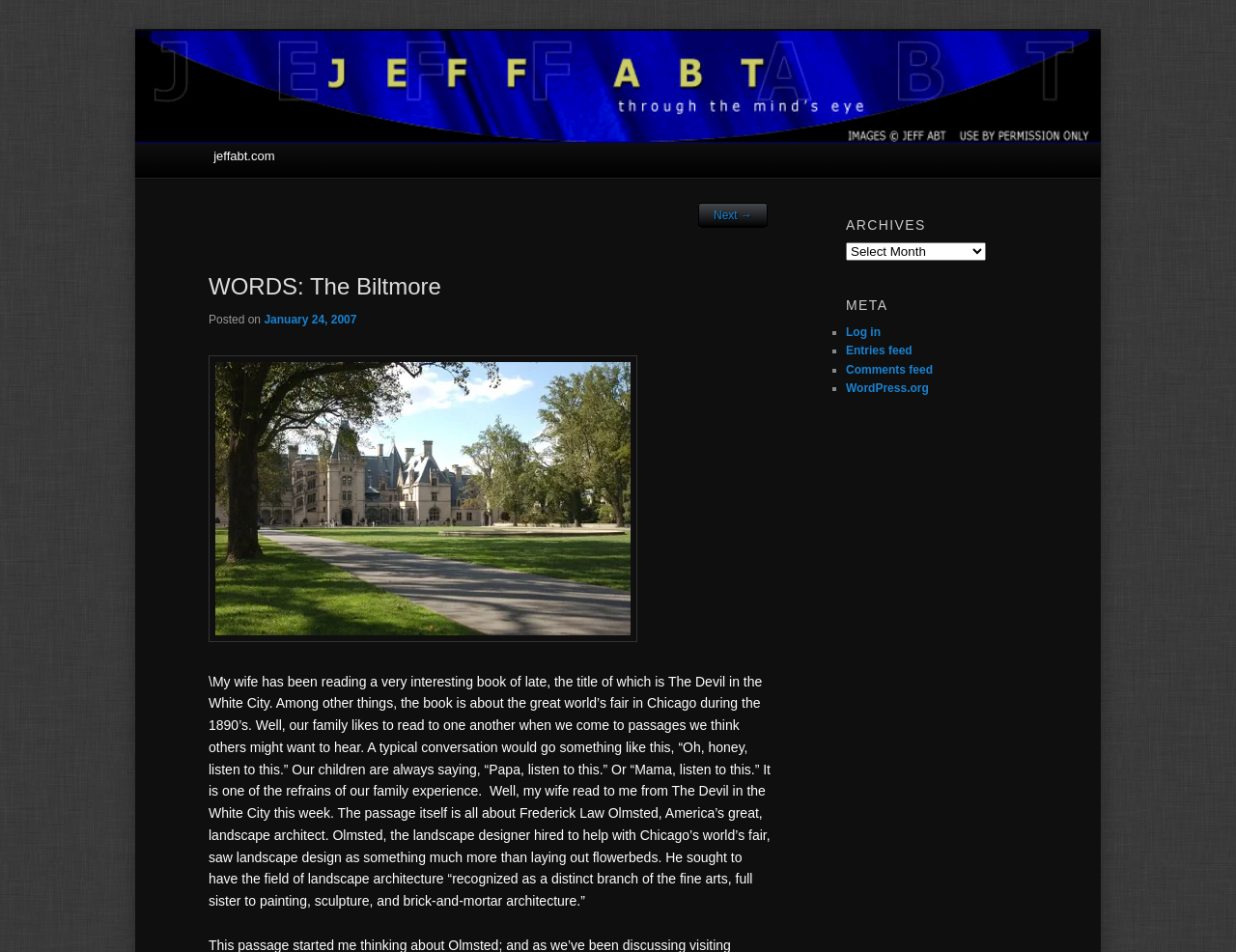What is the name of the family tradition mentioned in the passage?
Refer to the image and give a detailed answer to the question.

The passage mentions that the family has a tradition of reading to each other, where they share interesting passages with each other, saying 'Oh, honey, listen to this' or 'Papa, listen to this'.